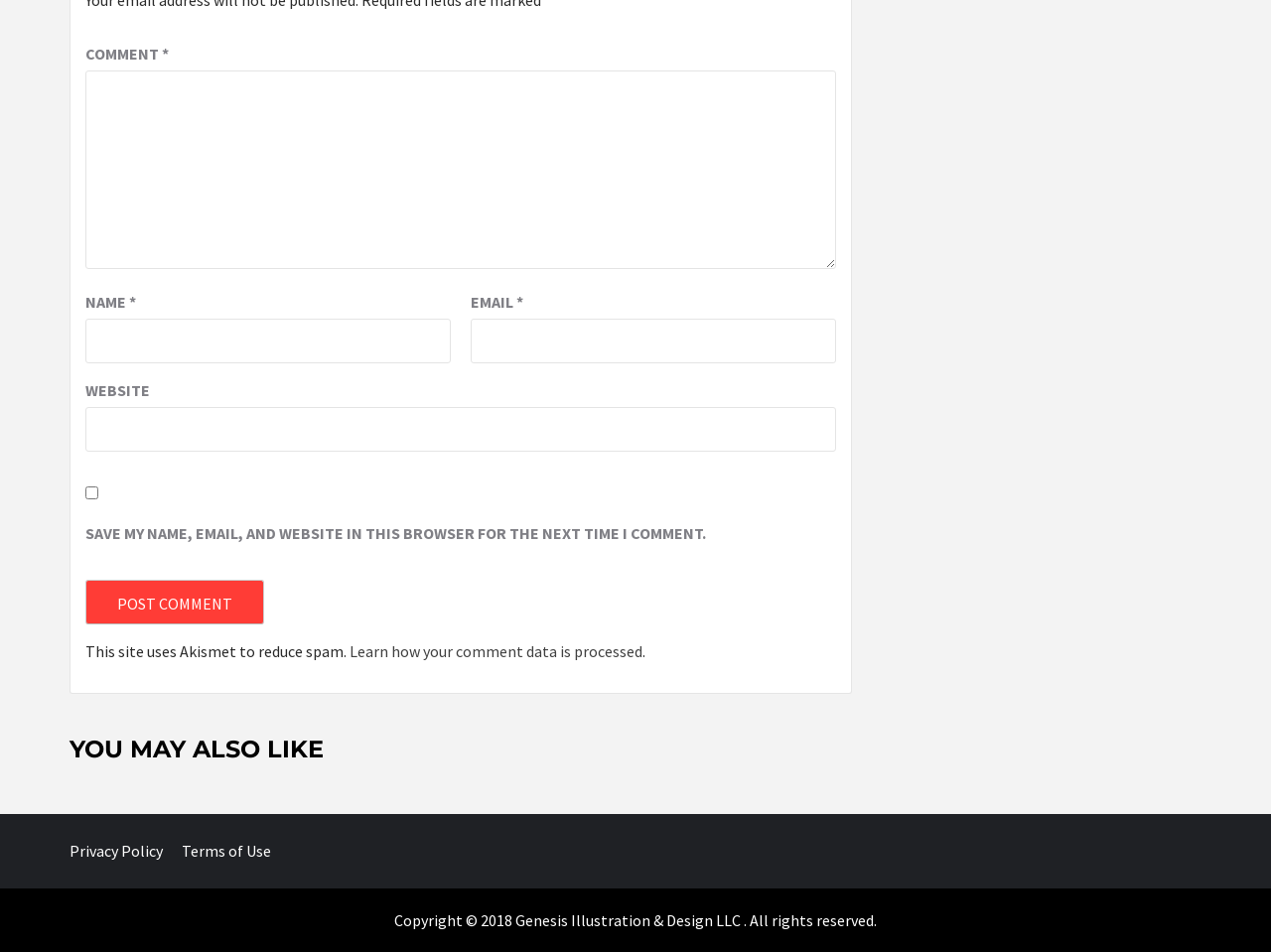Pinpoint the bounding box coordinates of the element you need to click to execute the following instruction: "Type your name". The bounding box should be represented by four float numbers between 0 and 1, in the format [left, top, right, bottom].

[0.067, 0.334, 0.355, 0.381]